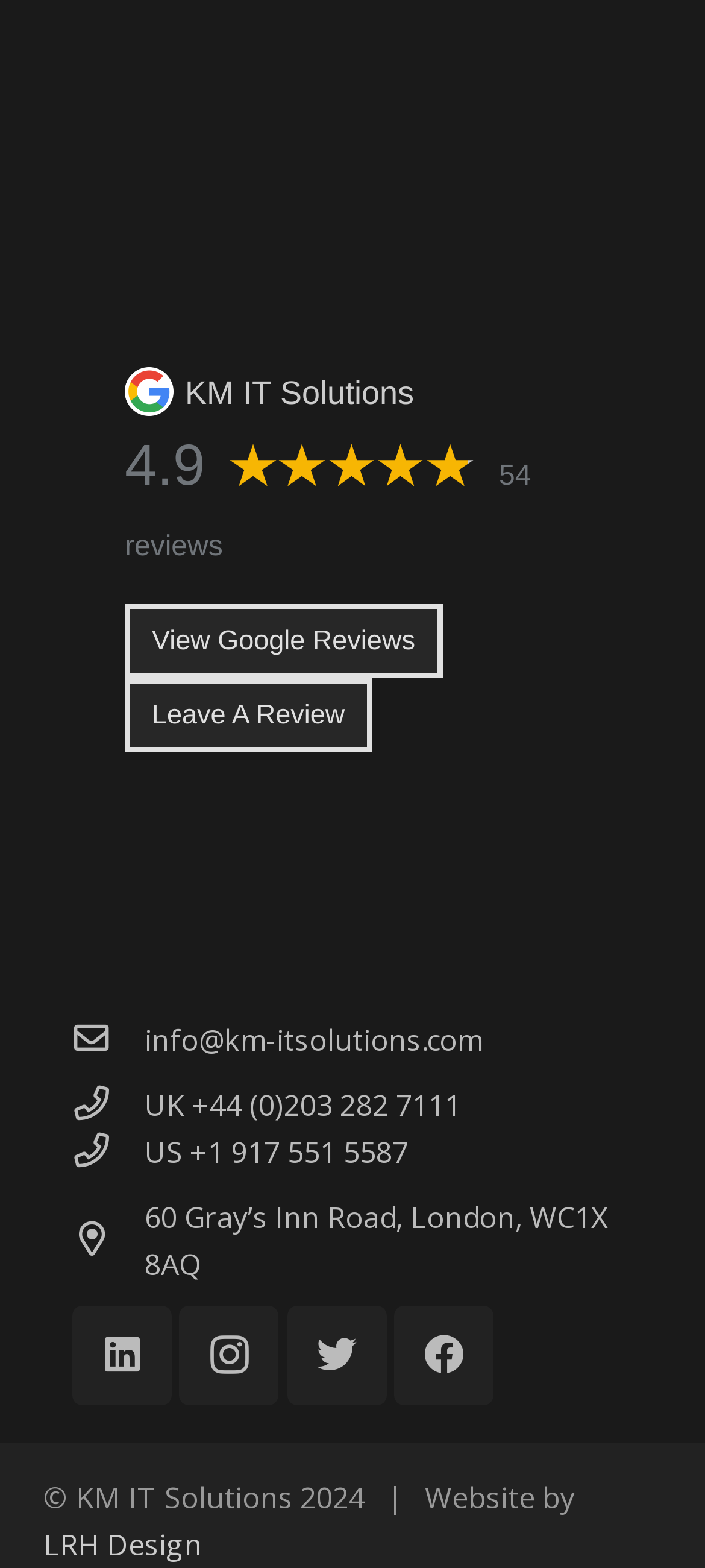Specify the bounding box coordinates of the element's region that should be clicked to achieve the following instruction: "Call UK office". The bounding box coordinates consist of four float numbers between 0 and 1, in the format [left, top, right, bottom].

[0.103, 0.69, 0.205, 0.72]